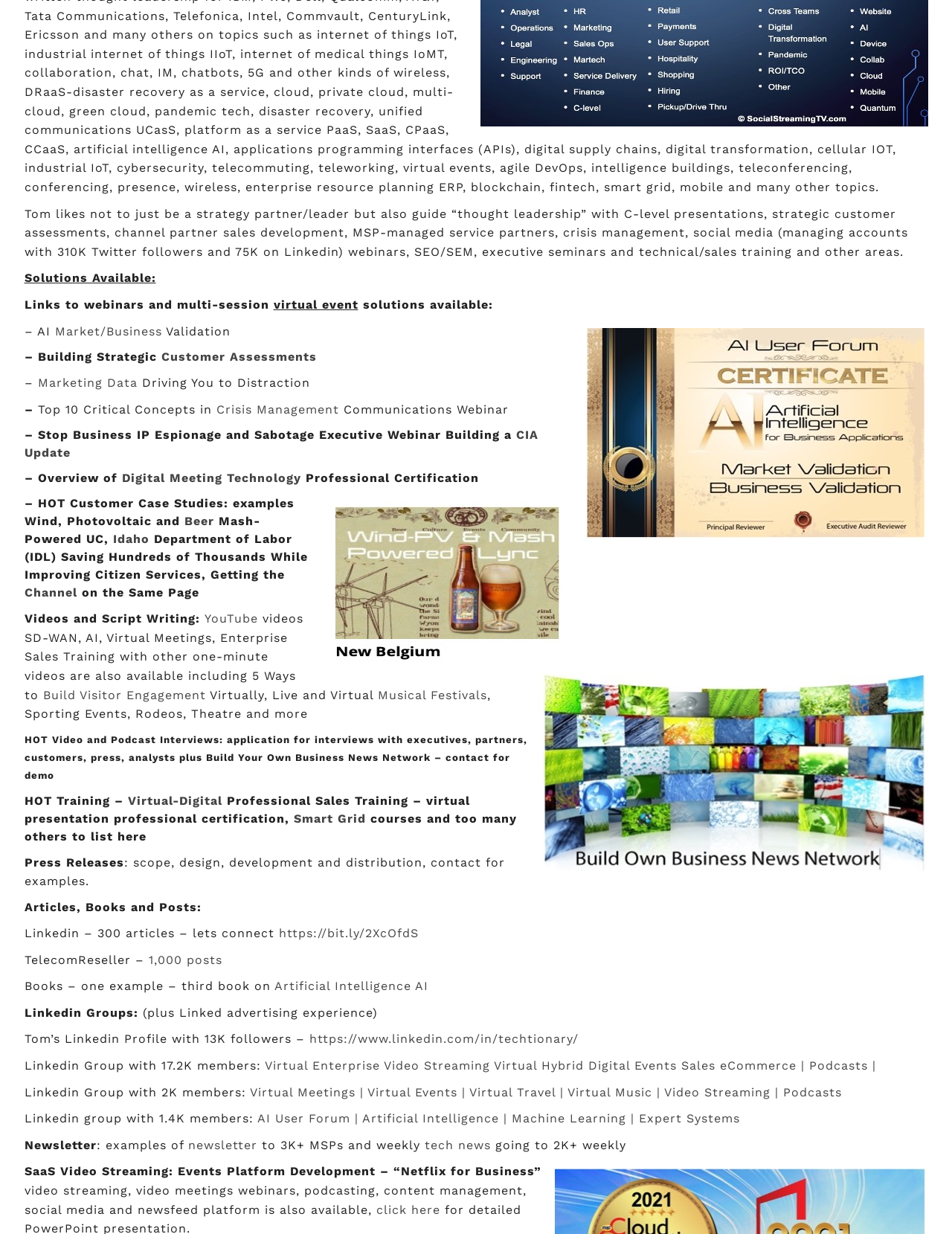Locate the bounding box coordinates of the clickable area to execute the instruction: "Click on 'Market/Business'". Provide the coordinates as four float numbers between 0 and 1, represented as [left, top, right, bottom].

[0.057, 0.263, 0.17, 0.274]